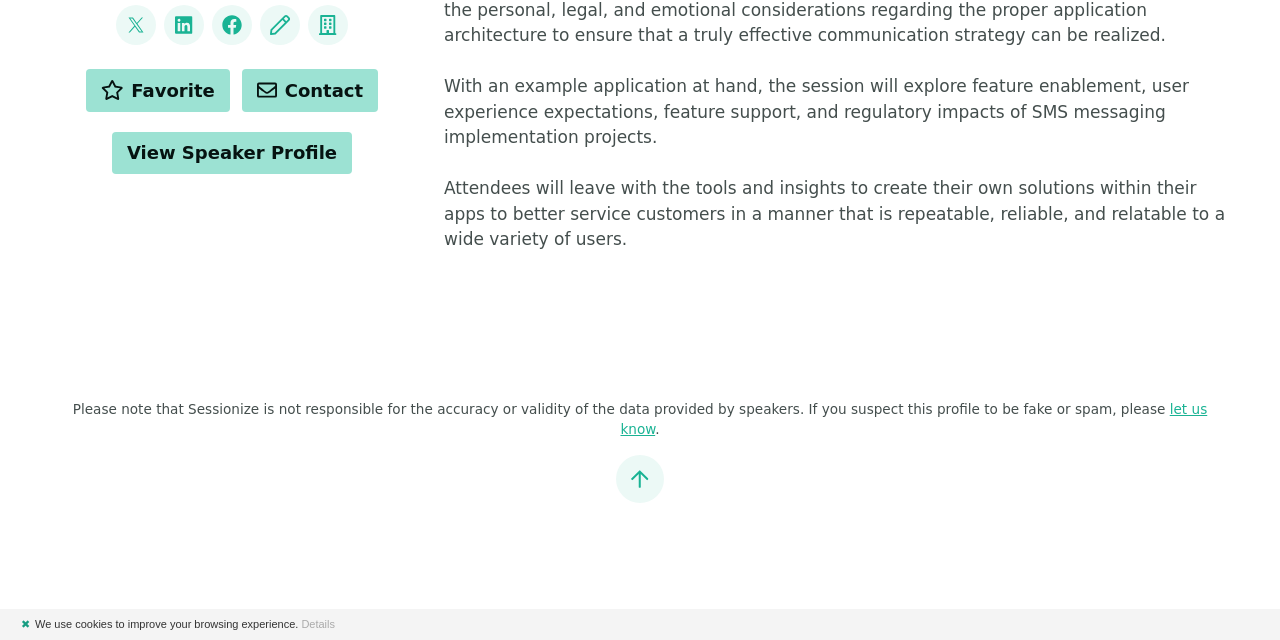From the element description: "Contact", extract the bounding box coordinates of the UI element. The coordinates should be expressed as four float numbers between 0 and 1, in the order [left, top, right, bottom].

[0.189, 0.107, 0.295, 0.174]